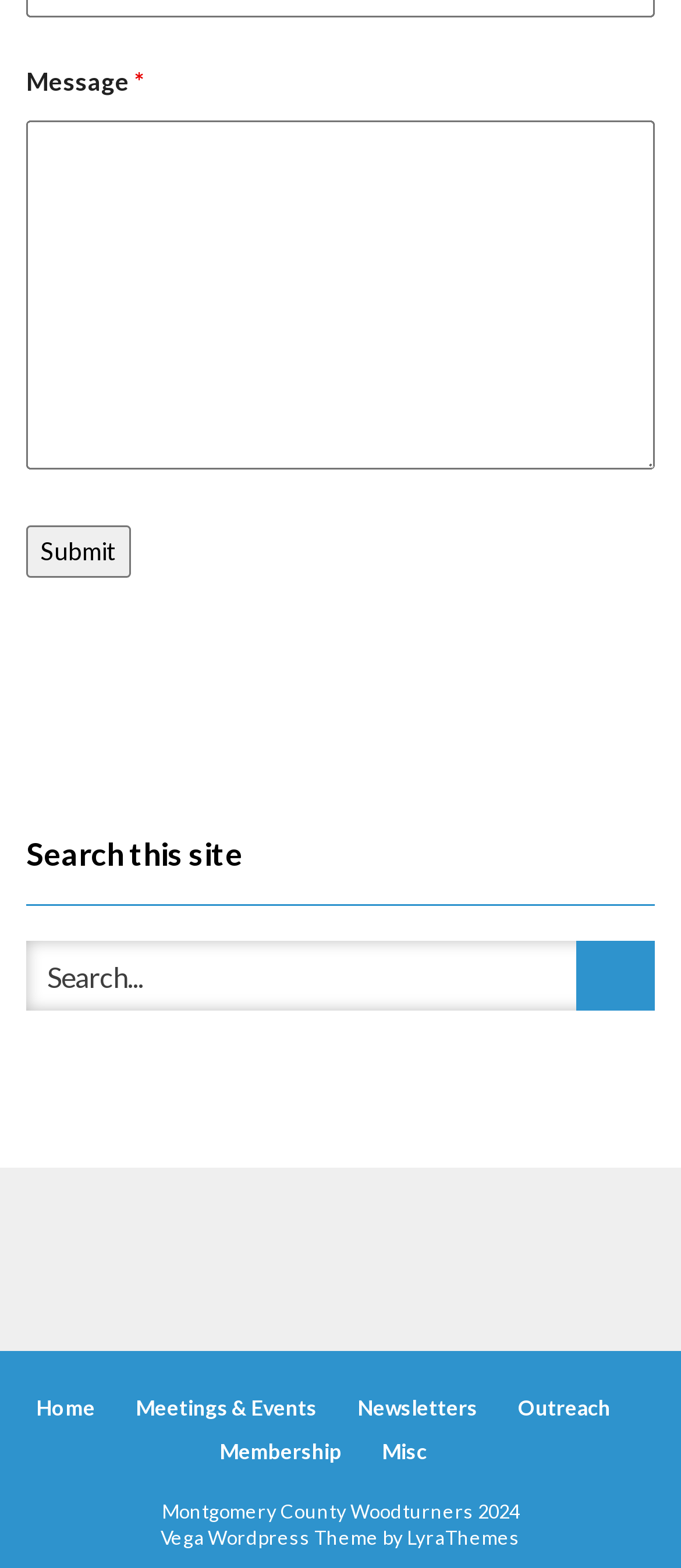Identify the bounding box coordinates of the region that needs to be clicked to carry out this instruction: "Go to Home". Provide these coordinates as four float numbers ranging from 0 to 1, i.e., [left, top, right, bottom].

[0.053, 0.885, 0.14, 0.912]